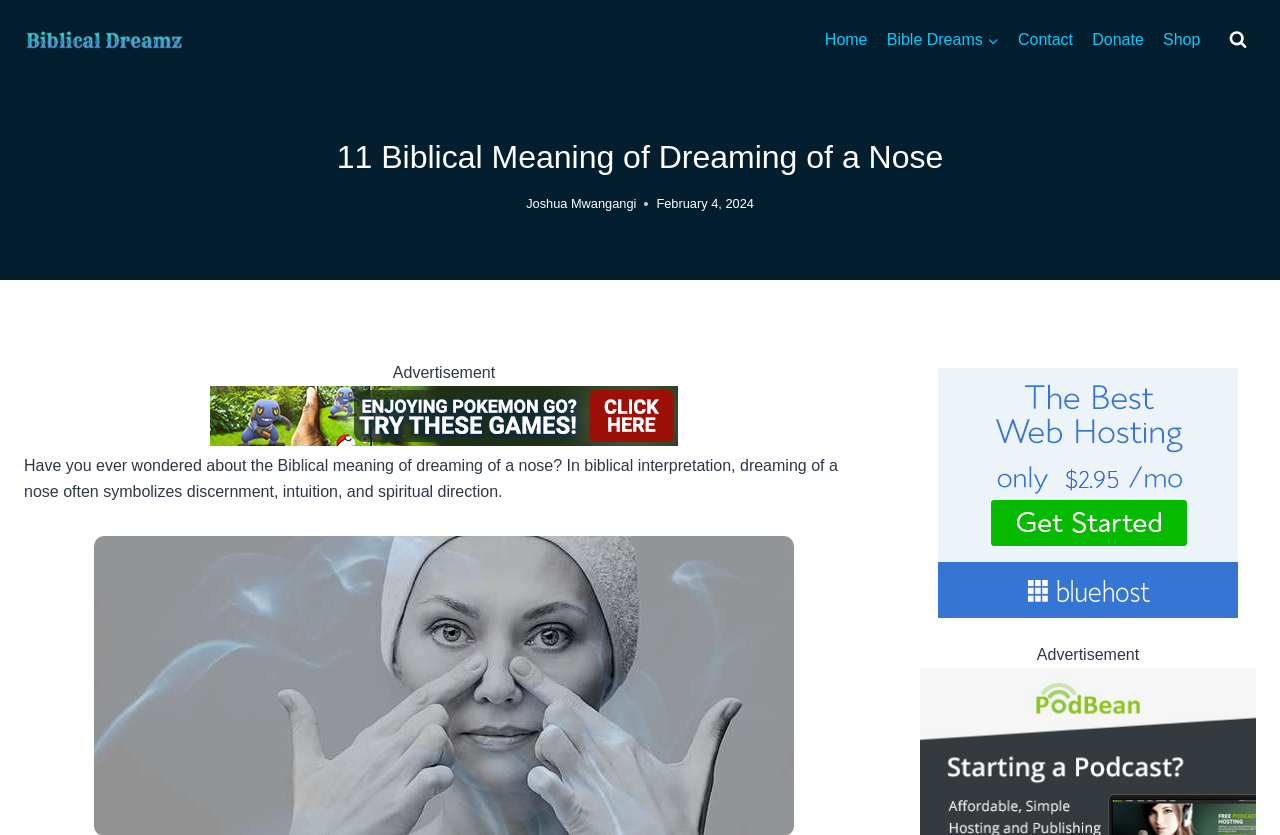Provide a thorough and detailed response to the question by examining the image: 
What is the topic of the article?

The topic is found in the heading element with the text '11 Biblical Meaning of Dreaming of a Nose' located at [0.263, 0.159, 0.737, 0.217].